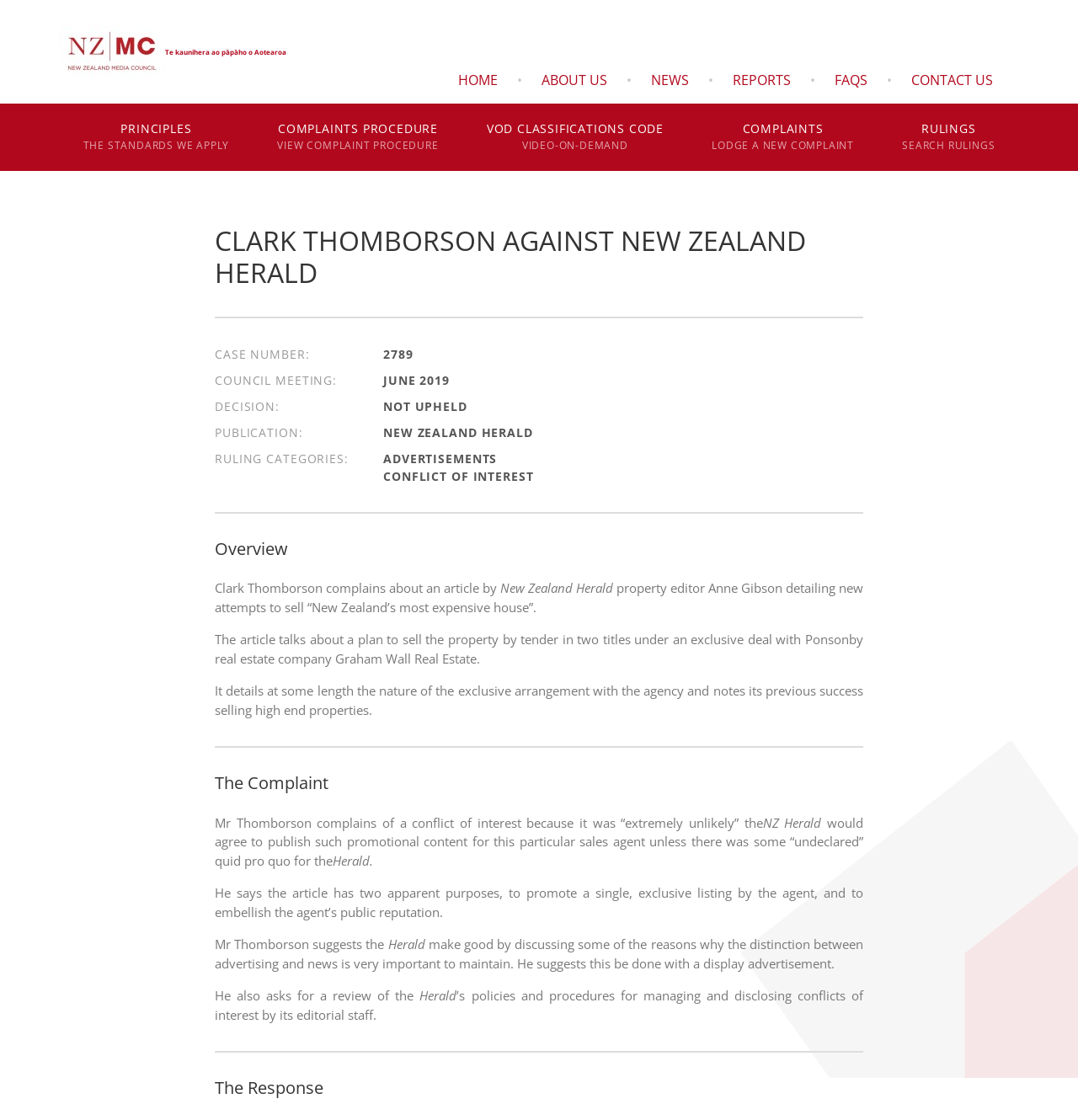Determine the bounding box coordinates of the area to click in order to meet this instruction: "Lodge a new complaint".

[0.654, 0.092, 0.799, 0.153]